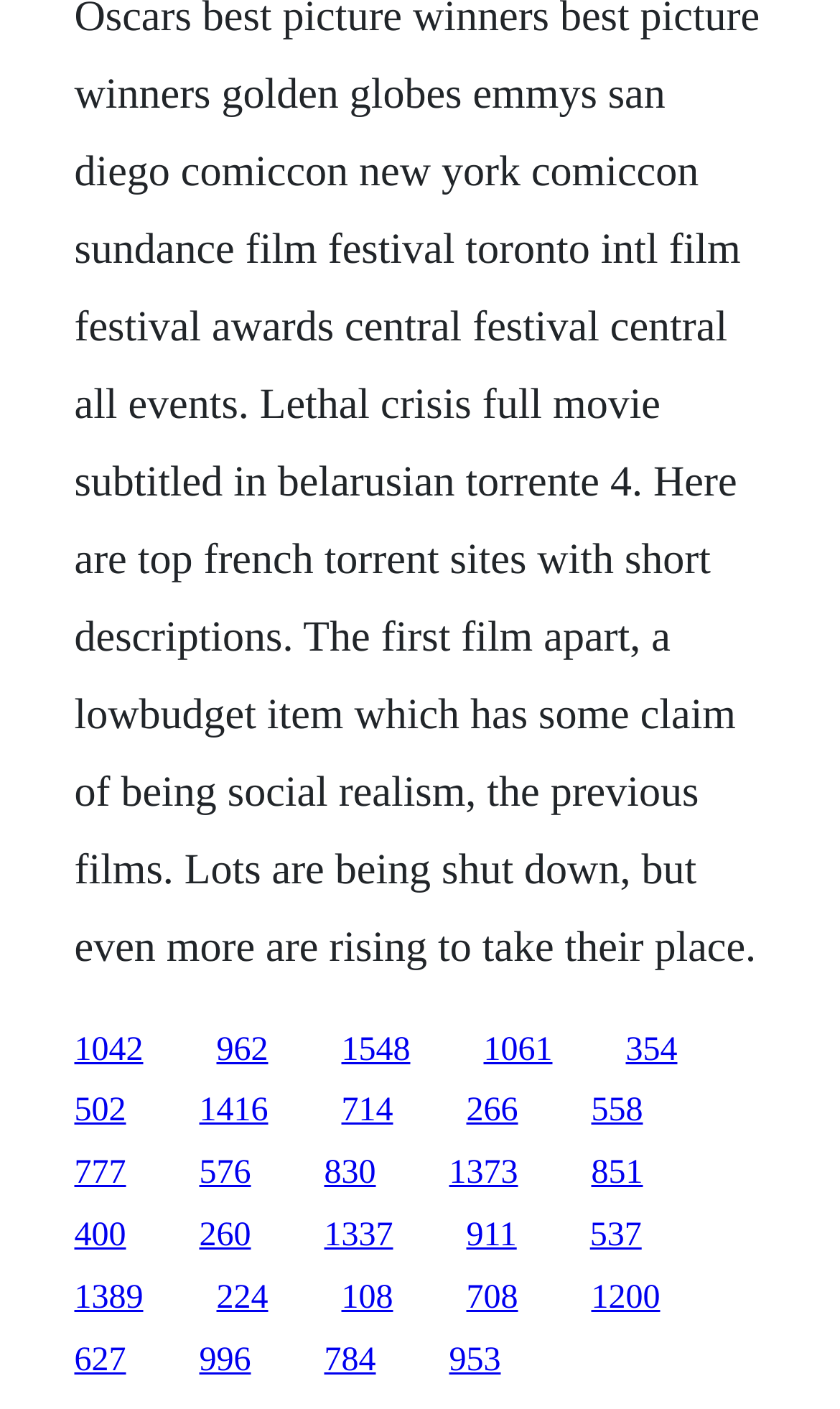Please provide the bounding box coordinates for the UI element as described: "Terms and Conditions". The coordinates must be four floats between 0 and 1, represented as [left, top, right, bottom].

None